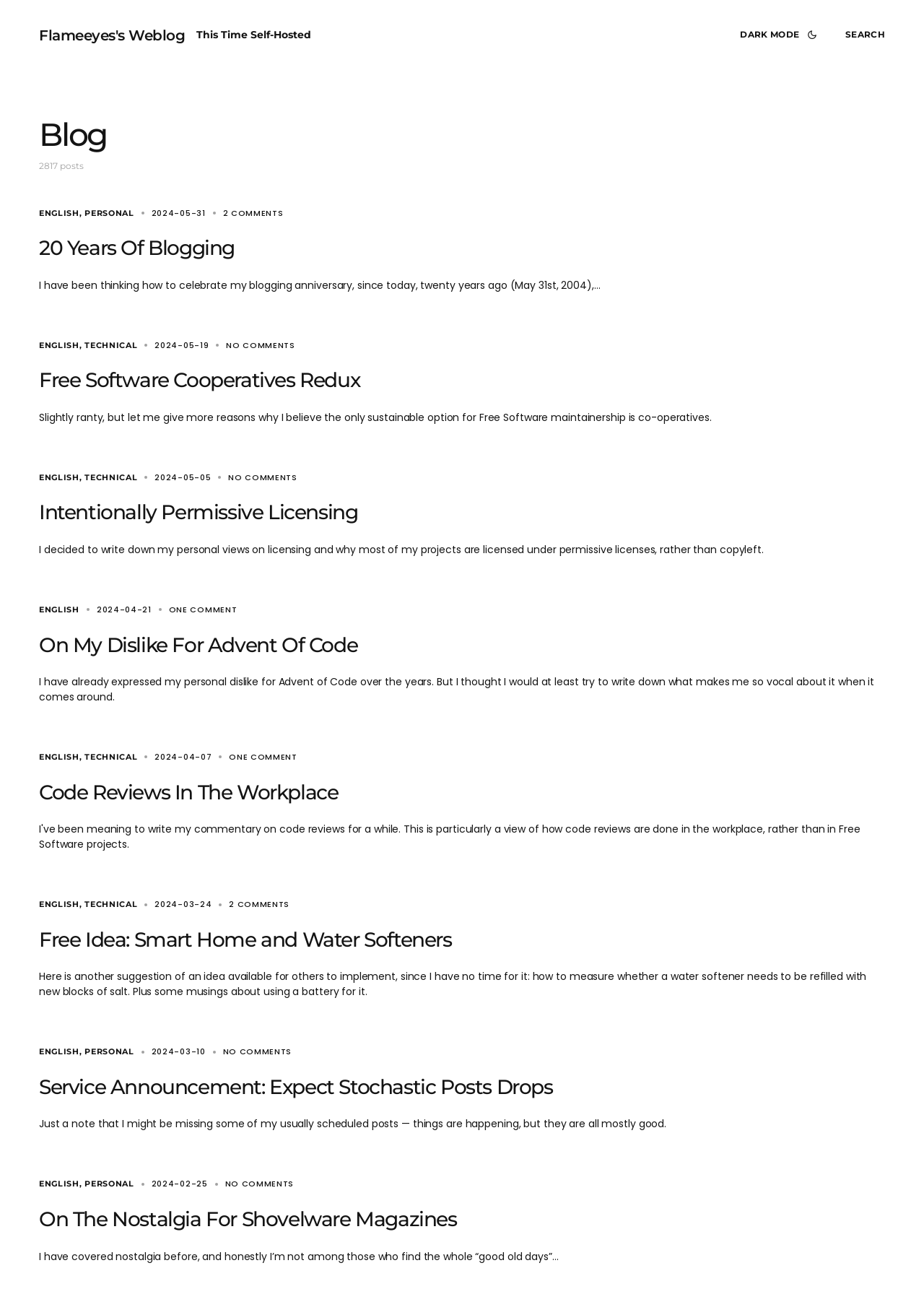Identify the bounding box coordinates of the element that should be clicked to fulfill this task: "View the article 'Free Software Cooperatives Redux'". The coordinates should be provided as four float numbers between 0 and 1, i.e., [left, top, right, bottom].

[0.042, 0.283, 0.958, 0.302]